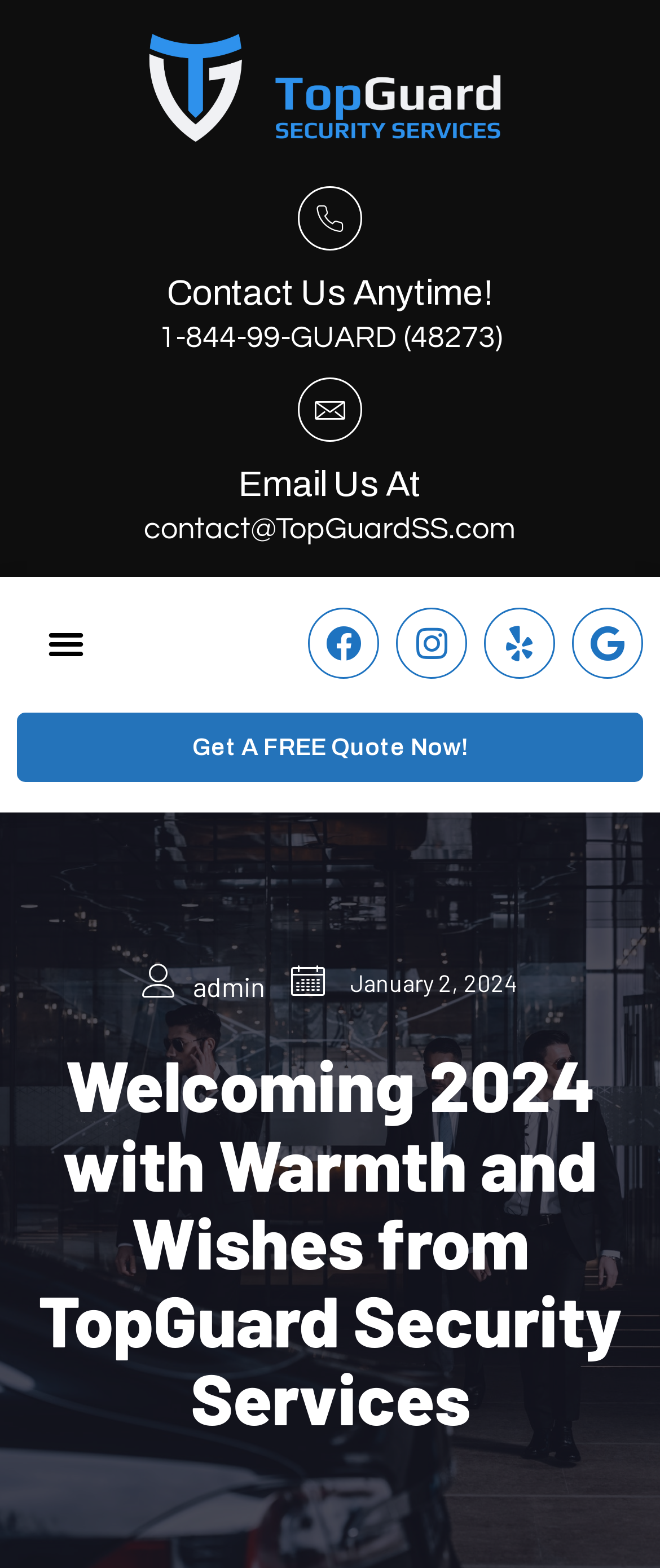Pinpoint the bounding box coordinates of the area that should be clicked to complete the following instruction: "Click the 'Get A FREE Quote Now!' link". The coordinates must be given as four float numbers between 0 and 1, i.e., [left, top, right, bottom].

[0.026, 0.454, 0.974, 0.499]